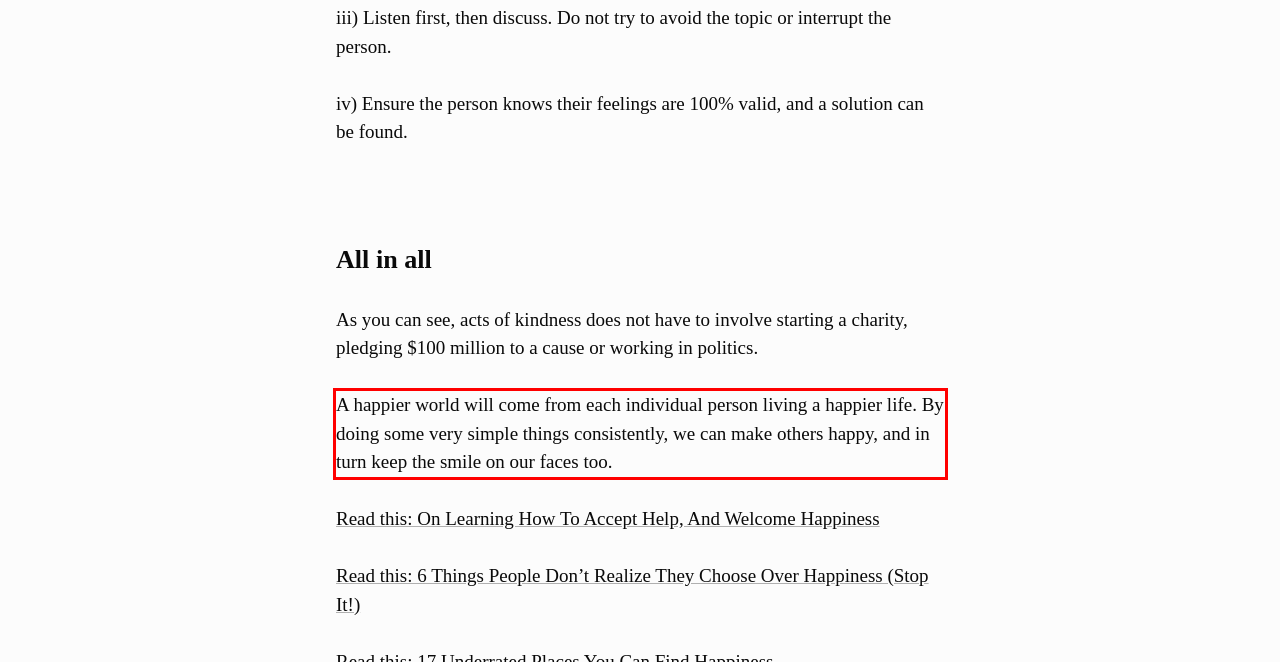Using OCR, extract the text content found within the red bounding box in the given webpage screenshot.

A happier world will come from each individual person living a happier life. By doing some very simple things consistently, we can make others happy, and in turn keep the smile on our faces too.